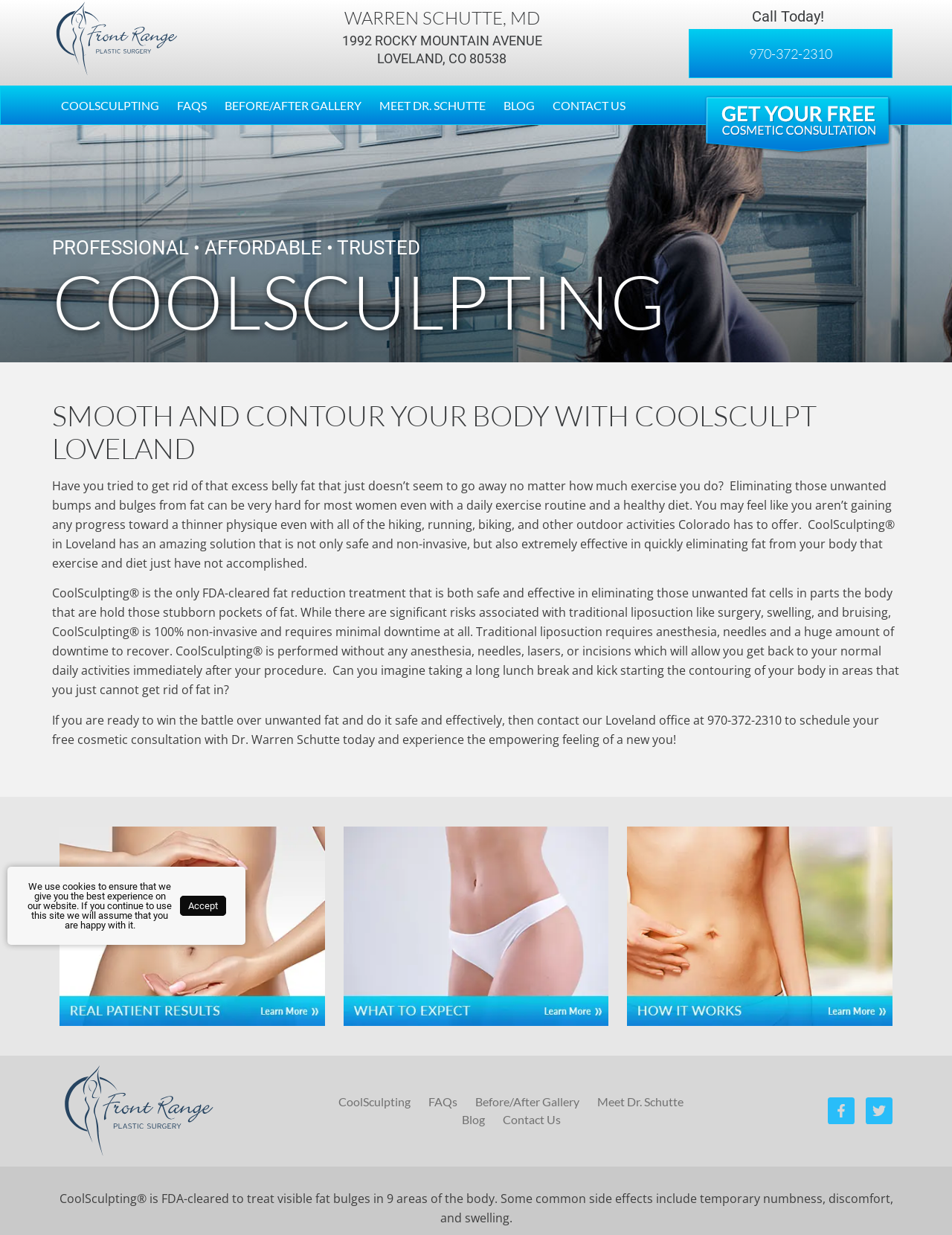Given the description of a UI element: "Back to top button", identify the bounding box coordinates of the matching element in the webpage screenshot.

None